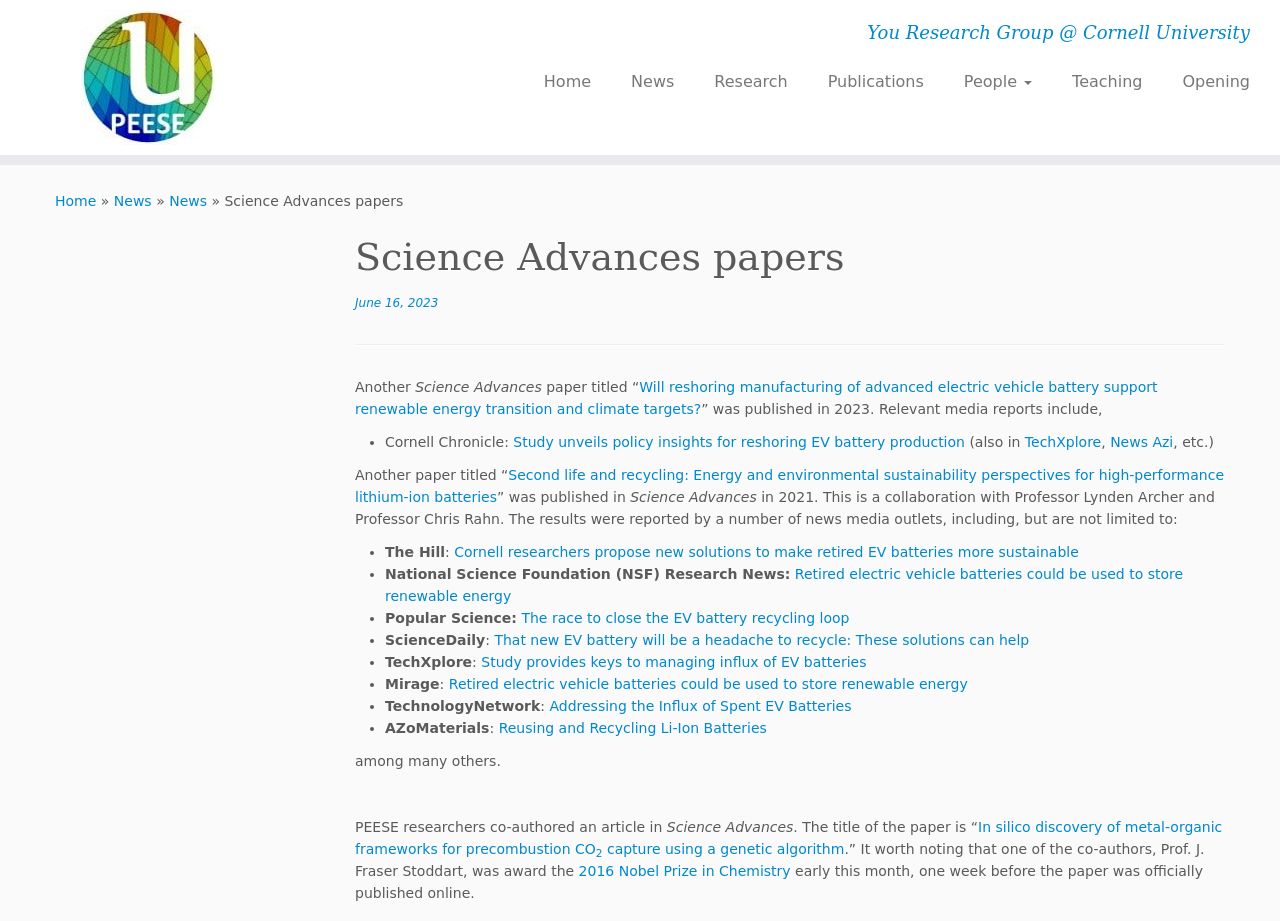Using floating point numbers between 0 and 1, provide the bounding box coordinates in the format (top-left x, top-left y, bottom-right x, bottom-right y). Locate the UI element described here: Reusing and Recycling Li-Ion Batteries

[0.39, 0.782, 0.599, 0.799]